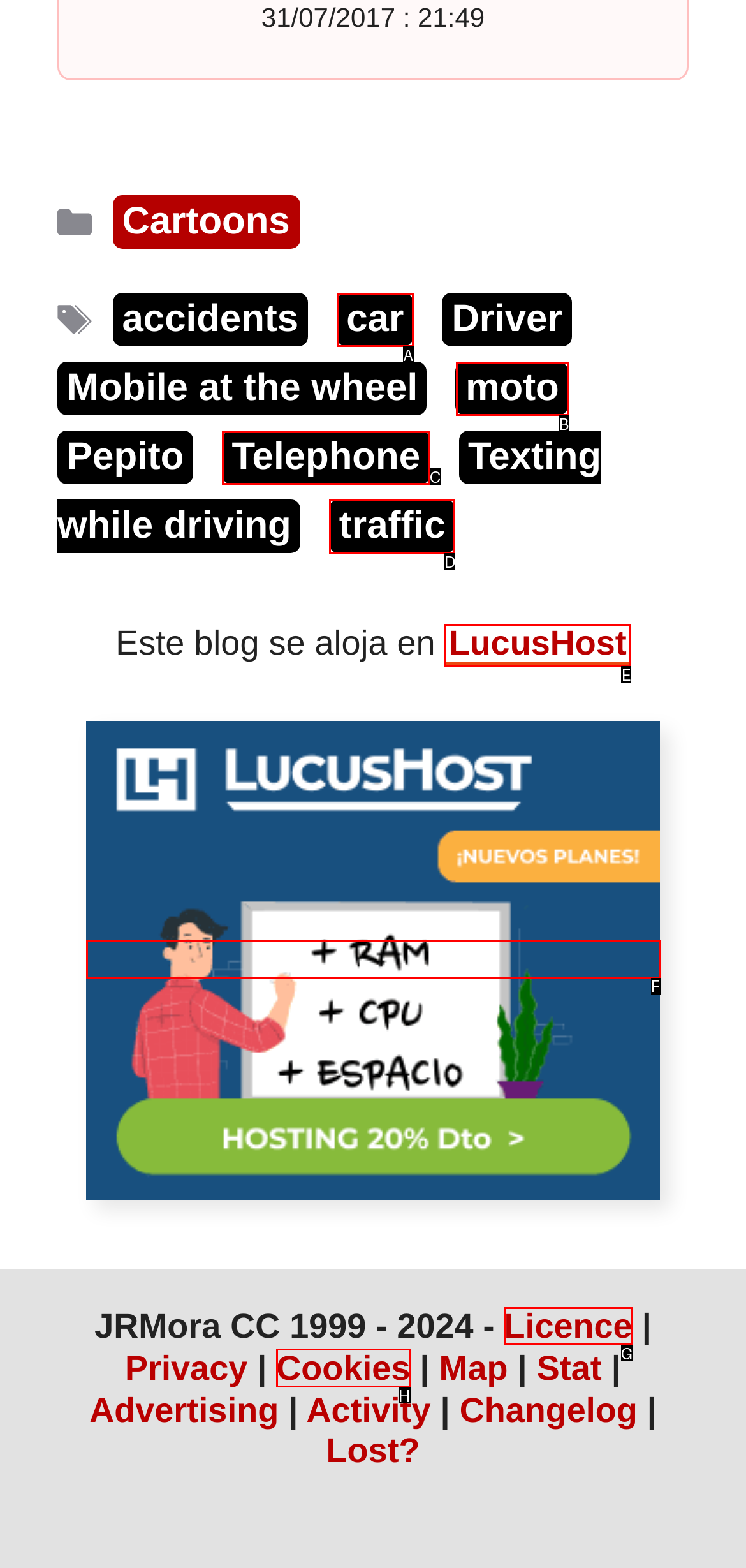Select the letter associated with the UI element you need to click to perform the following action: Read the 'Licence' page
Reply with the correct letter from the options provided.

G